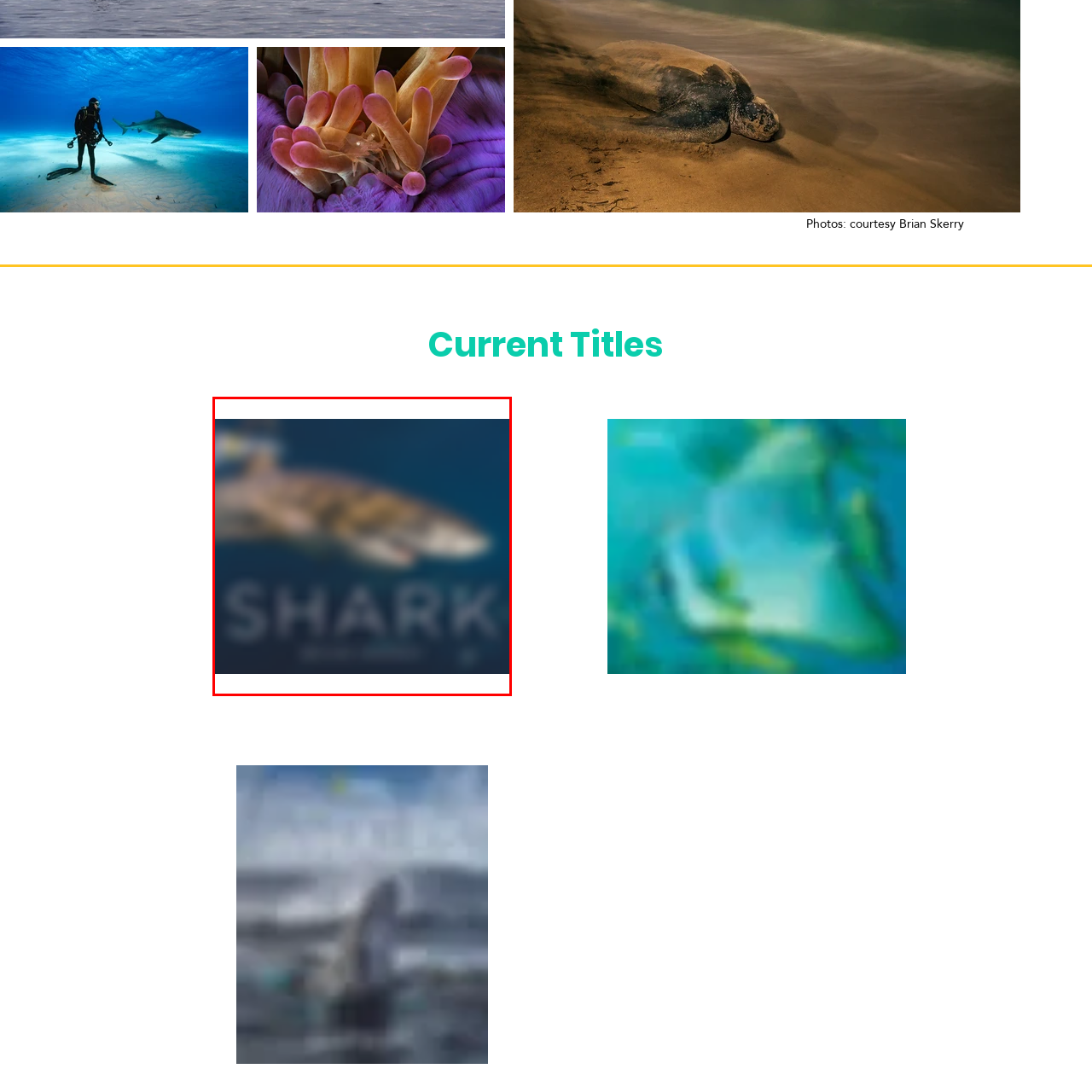What is the background color of the book cover?
Inspect the image enclosed by the red bounding box and respond with as much detail as possible.

The background of the book cover is a deep blue color, which evokes the ocean's depths and provides a fitting setting for the shark illustration.